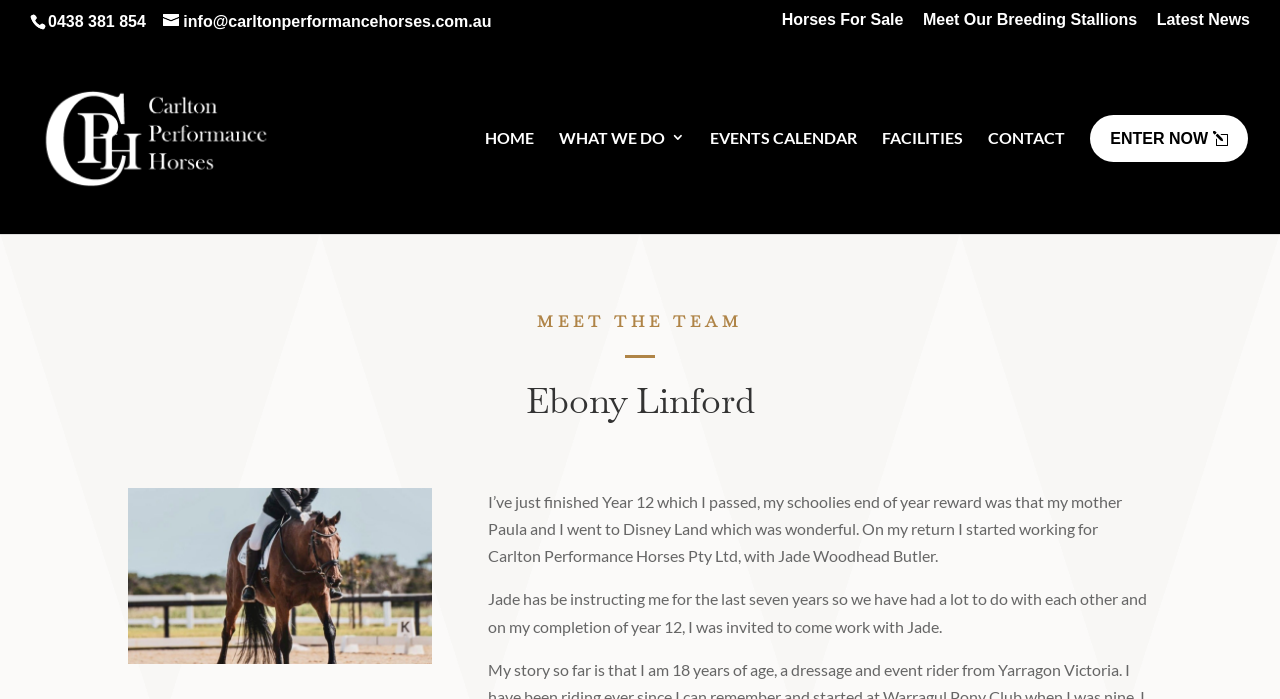Identify the bounding box coordinates of the section that should be clicked to achieve the task described: "Click the 'CONTACT' link".

[0.772, 0.177, 0.832, 0.335]